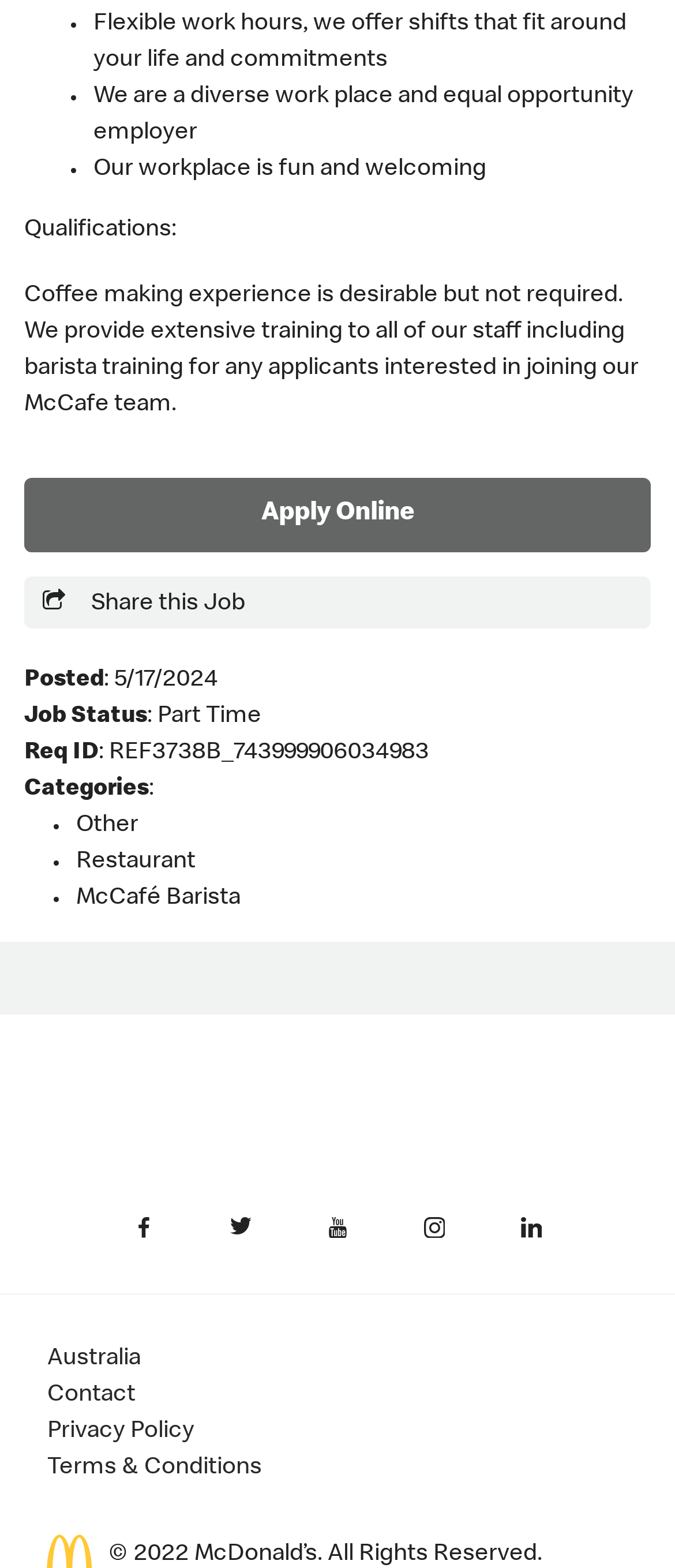Please reply to the following question with a single word or a short phrase:
What is the job status of the posted job?

Part Time